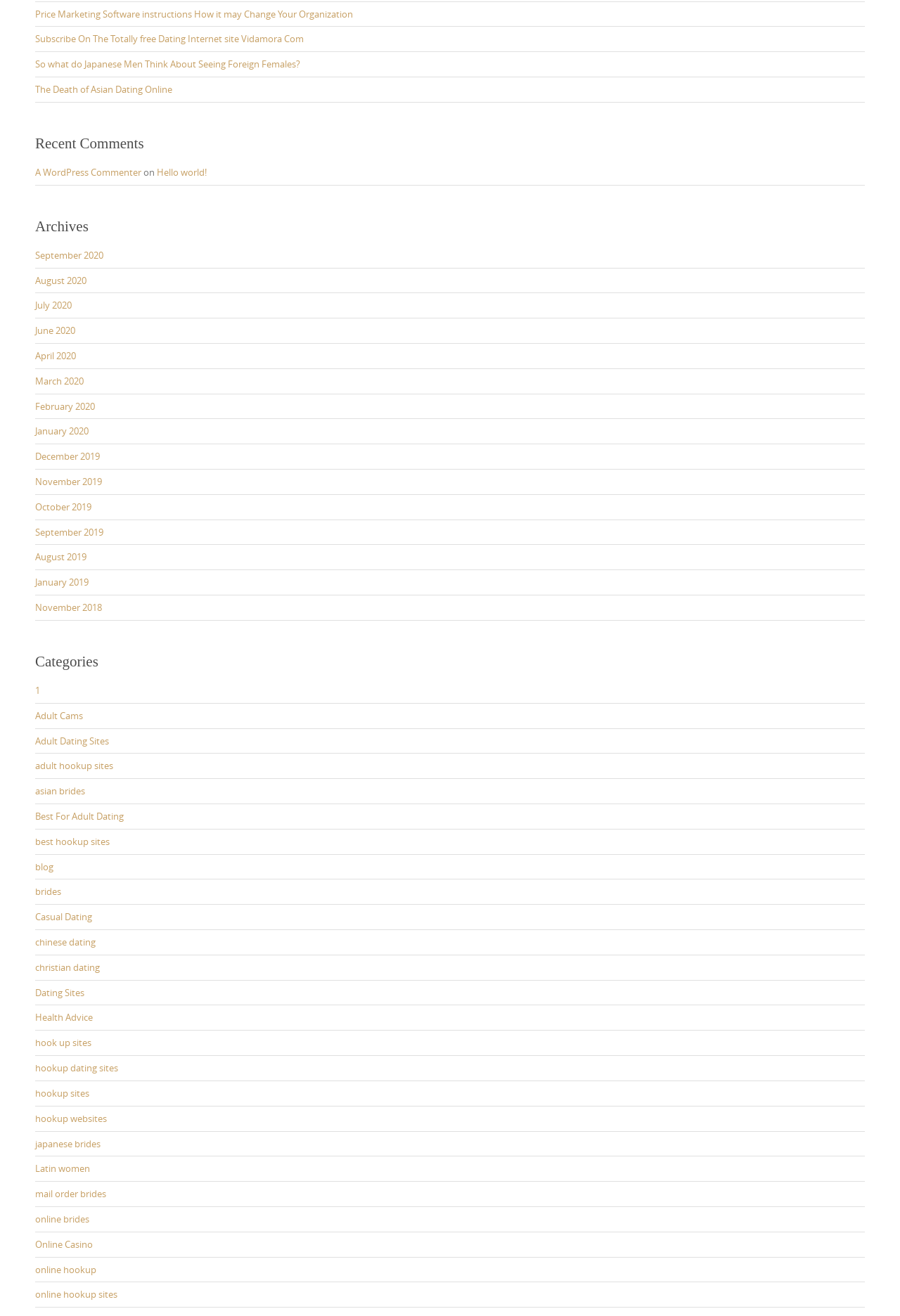What is the category of the link 'Adult Cams'?
Answer the question with detailed information derived from the image.

The link 'Adult Cams' is listed under the 'Categories' heading, so it is a category, and the answer is 'Adult Cams'.